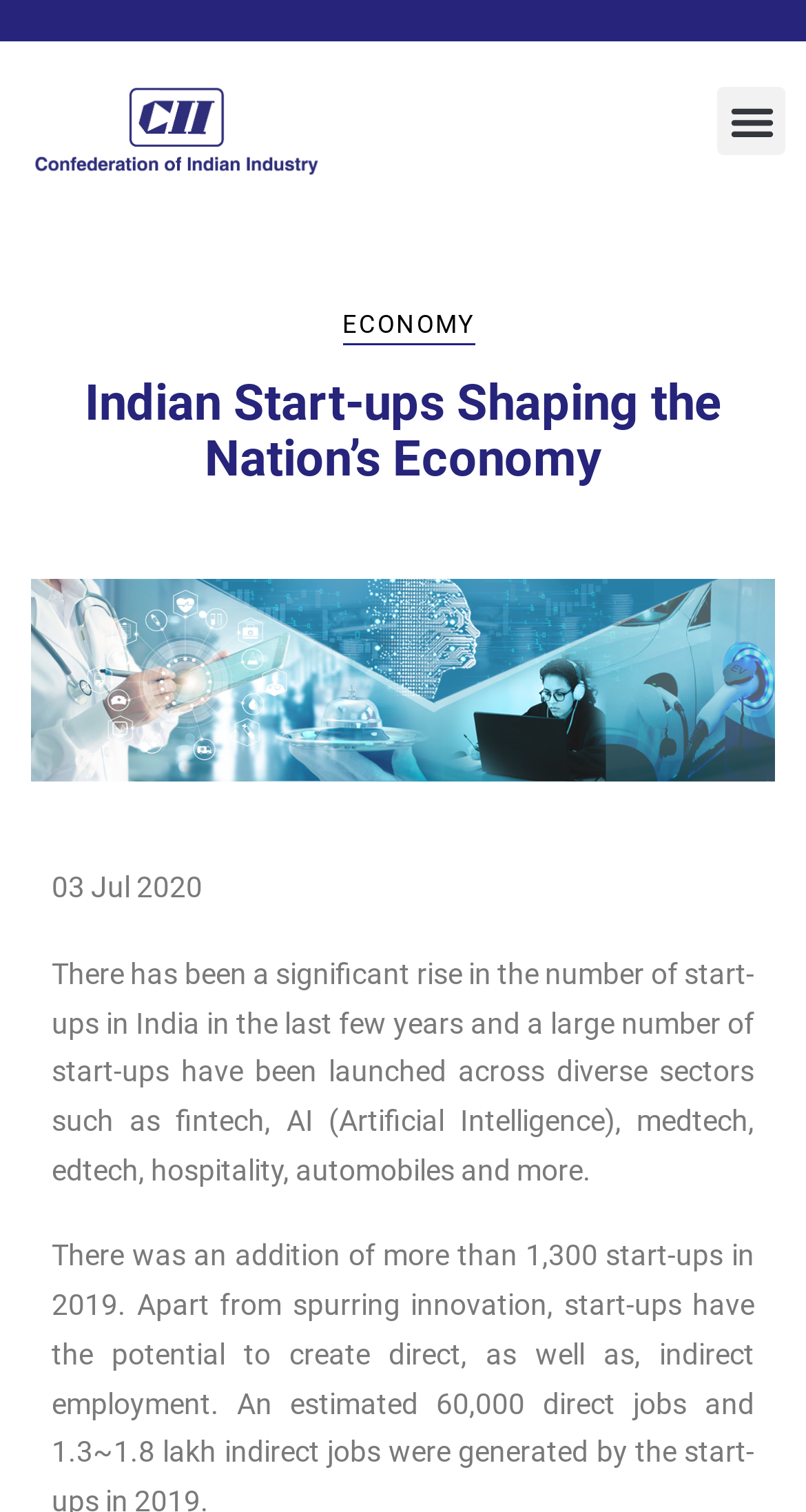Use one word or a short phrase to answer the question provided: 
What sectors have start-ups been launched in?

Diverse sectors